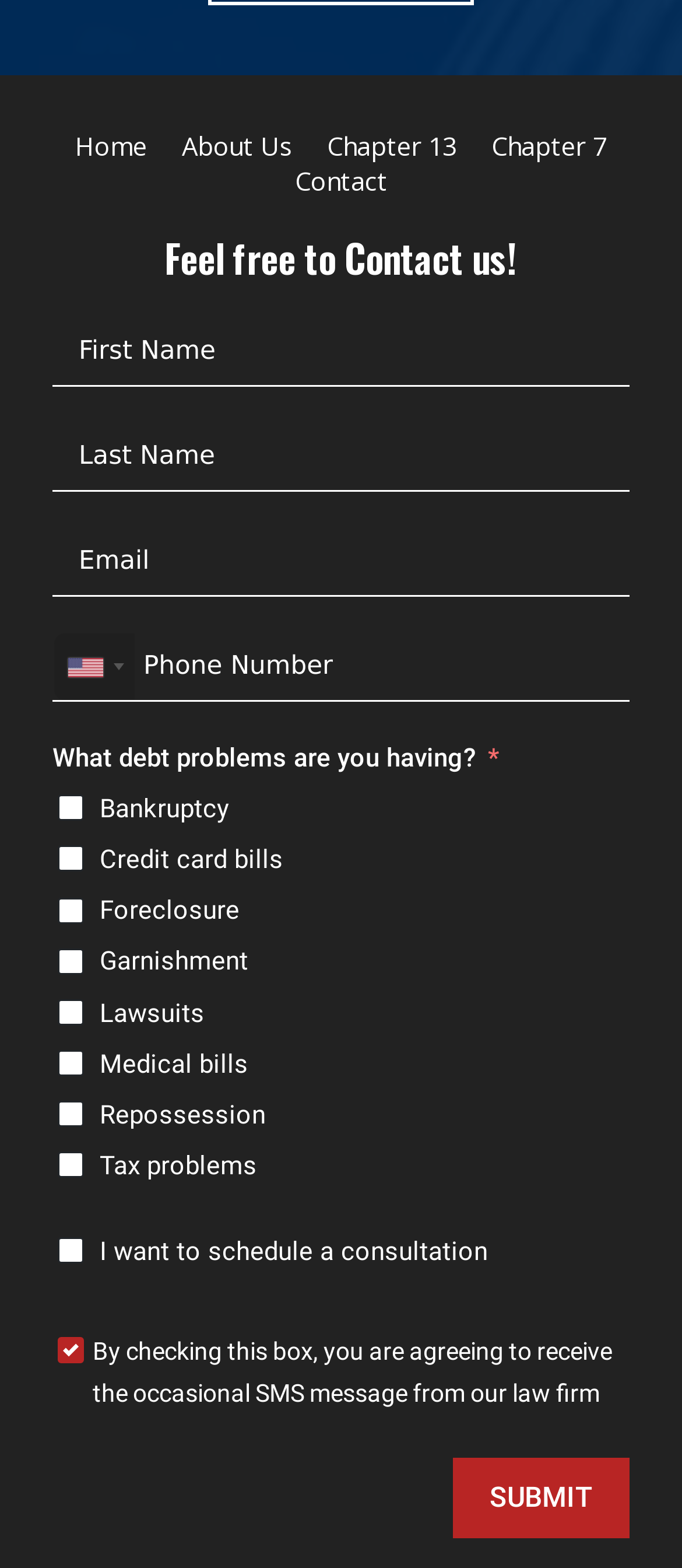By analyzing the image, answer the following question with a detailed response: What is the purpose of the checkbox at the bottom?

I found a checkbox with a LabelText 'terms & conditions' and a StaticText that explains its purpose, which is to agree to receive occasional SMS messages from the law firm.